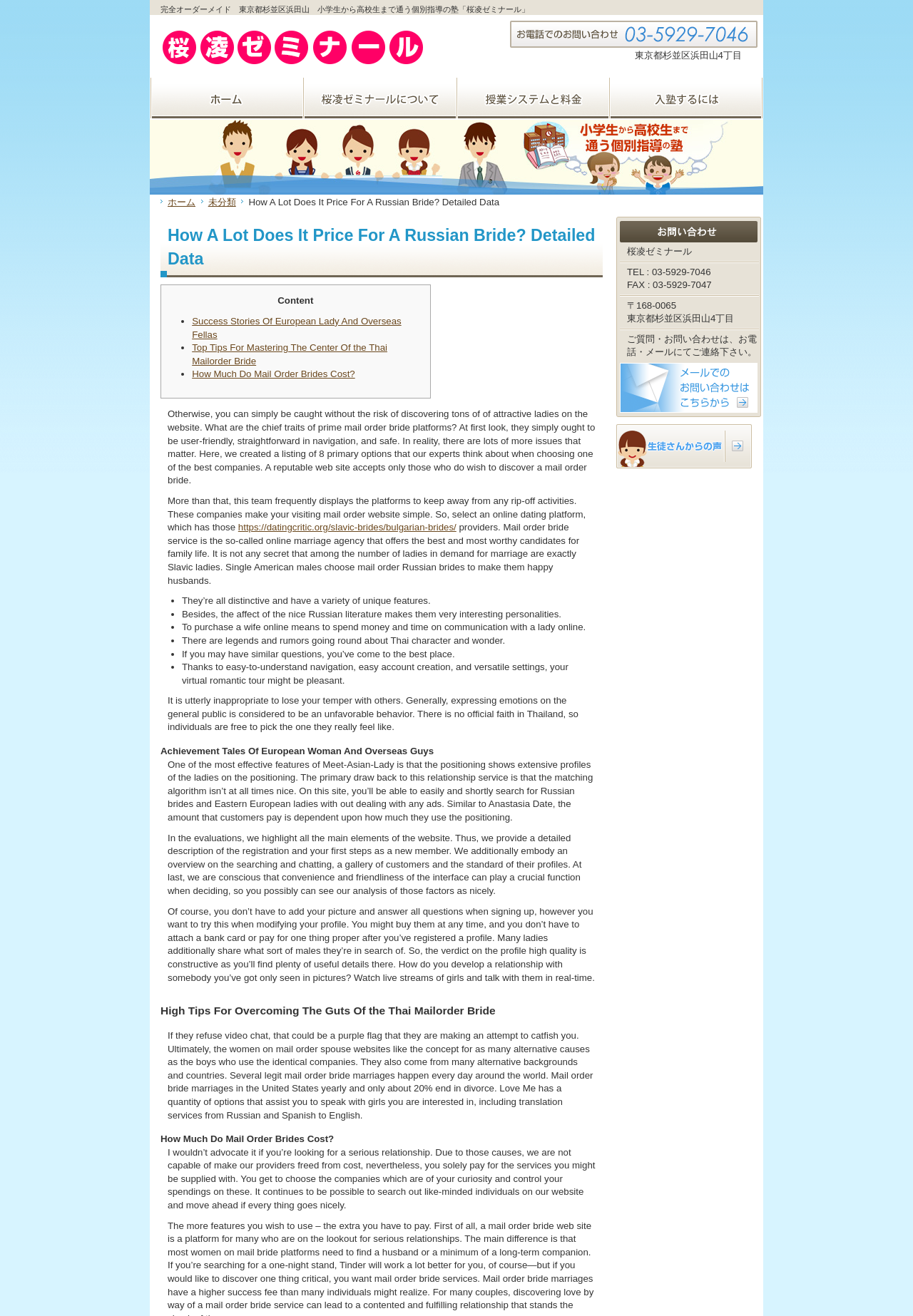Give a one-word or short phrase answer to this question: 
What is the name of the school?

桜凌ゼミナール